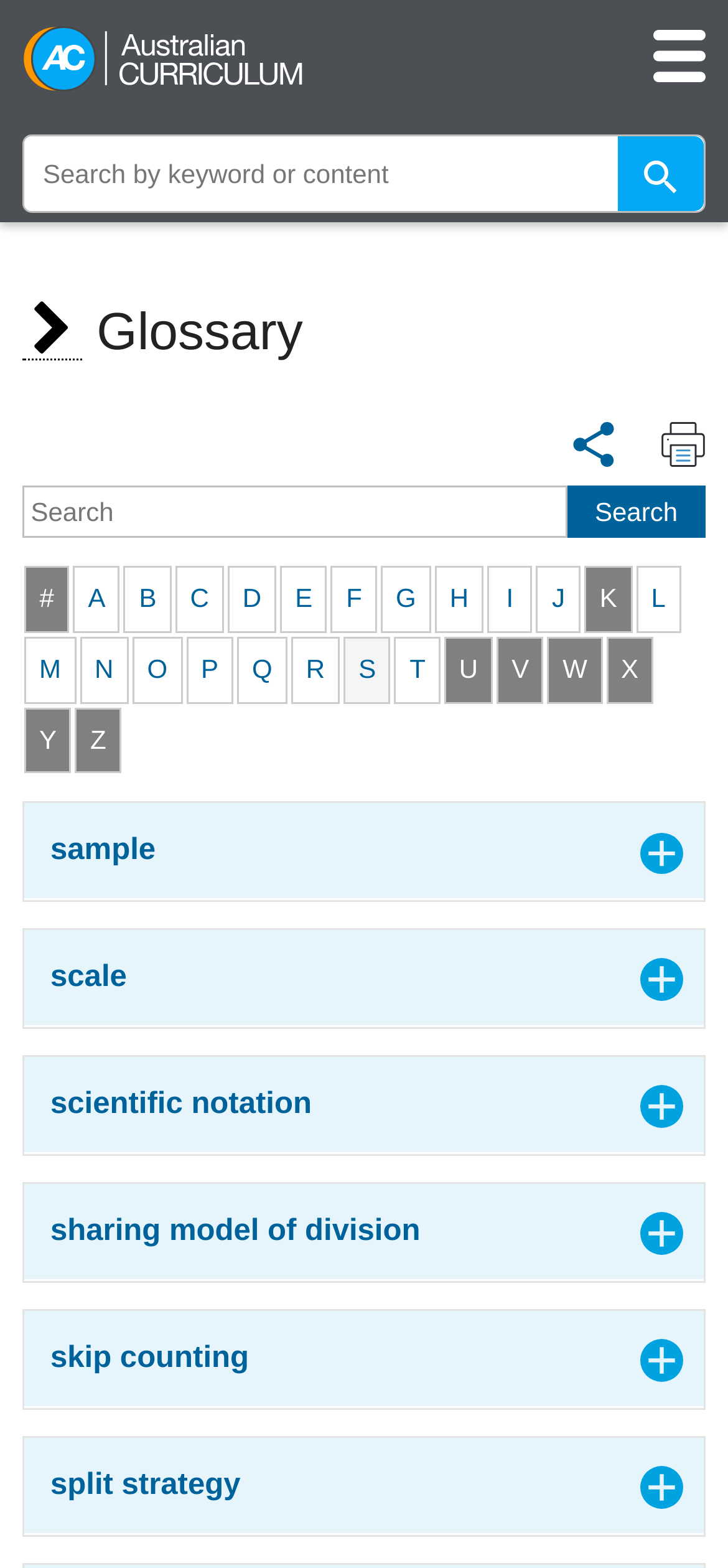Identify the bounding box coordinates of the clickable region to carry out the given instruction: "Click on the 'Glossary' heading".

[0.031, 0.188, 0.96, 0.235]